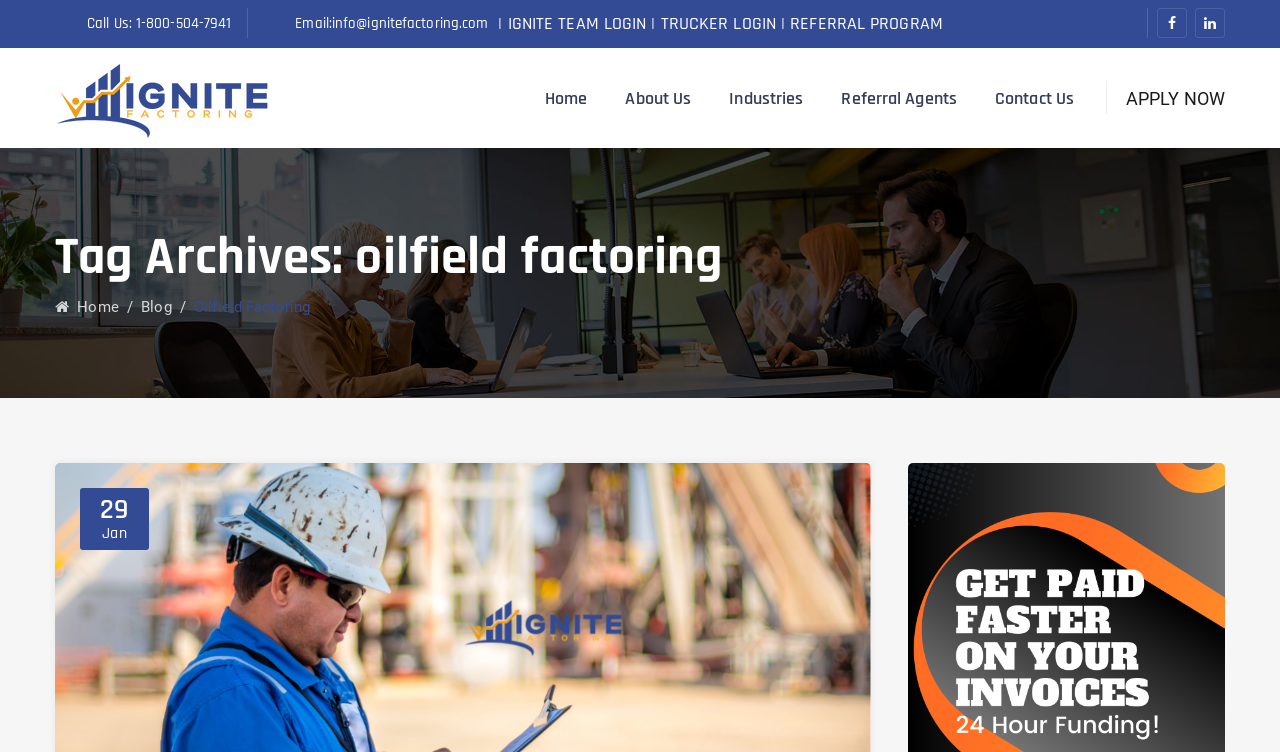Point out the bounding box coordinates of the section to click in order to follow this instruction: "Send an email".

[0.231, 0.019, 0.381, 0.044]